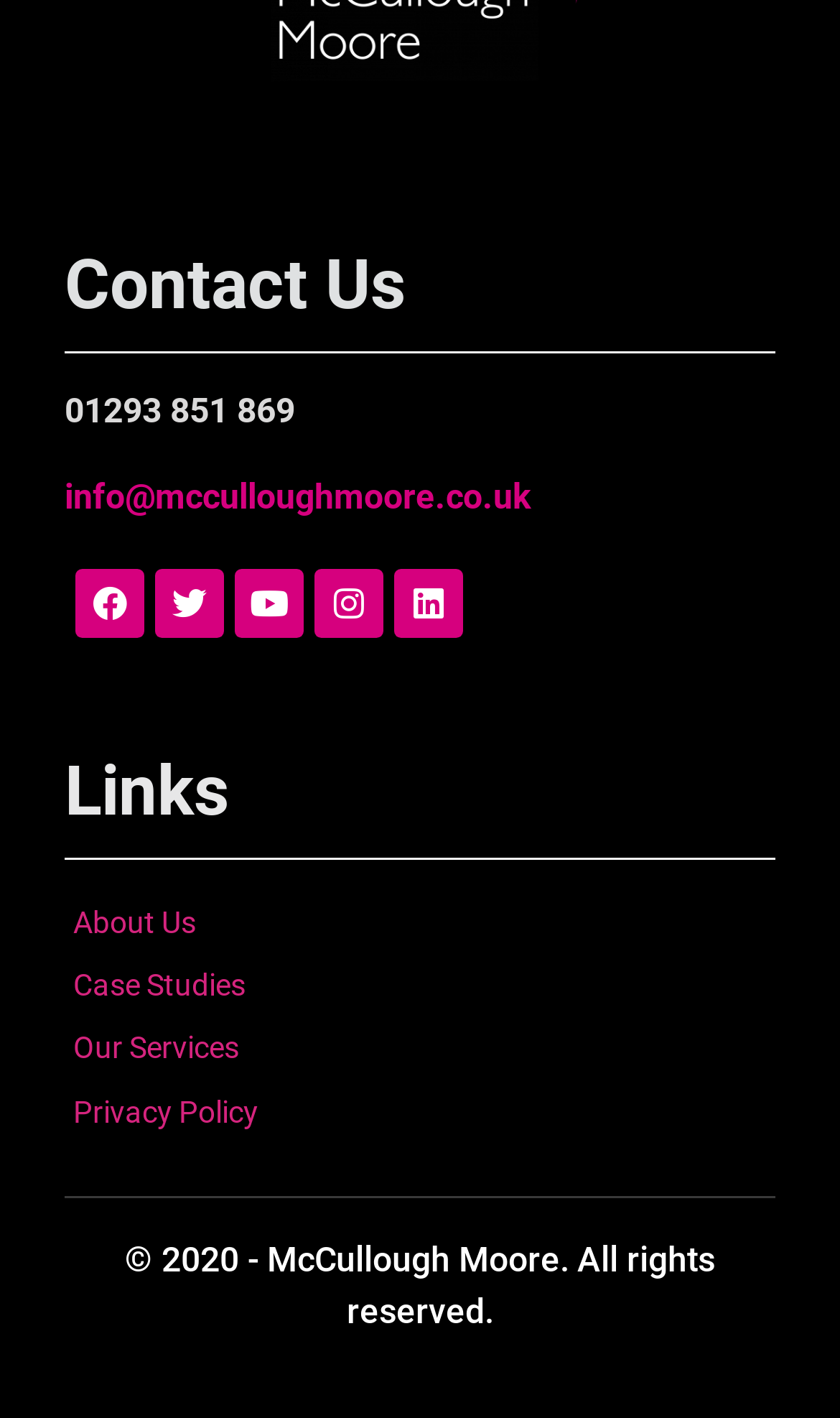Determine the coordinates of the bounding box that should be clicked to complete the instruction: "Call back request". The coordinates should be represented by four float numbers between 0 and 1: [left, top, right, bottom].

None